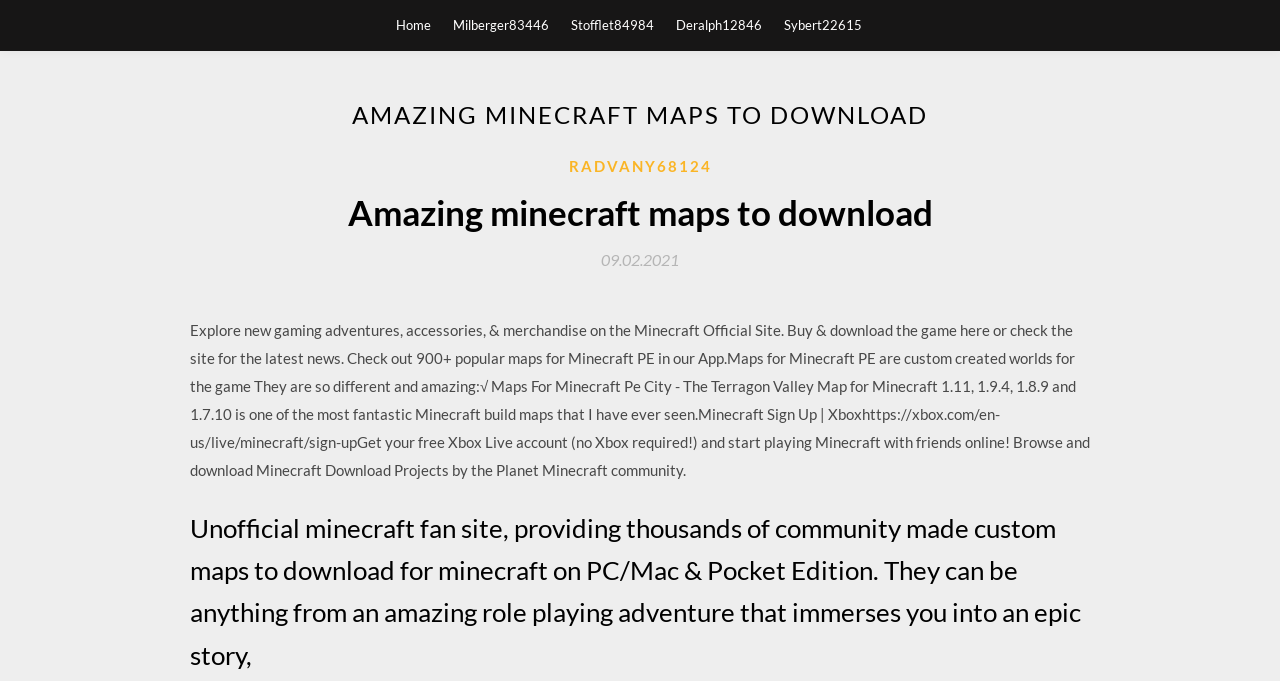Based on the element description "Home", predict the bounding box coordinates of the UI element.

[0.309, 0.0, 0.337, 0.073]